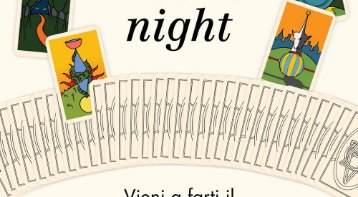Summarize the image with a detailed description that highlights all prominent details.

The image depicts a visually captivating design featuring a spread of tarot cards arranged in a fan shape, suggesting themes of divination and introspection. Prominently displayed is the word "night" in an elegant font, evoking a sense of mystery and enchantment. Surrounding the central theme are various illustrations from the tarot deck, including significant symbols like a teacup, a castle, and playful figures, which contribute to the mystical ambiance. Below the cards, a message in Italian invites viewers to join for an experience related to tarot readings, hinting at an interactive or participatory event. This intricate artwork is part of the promotional materials for "Creative Bulletin n.220," indicating a focus on creativity and community engagement.